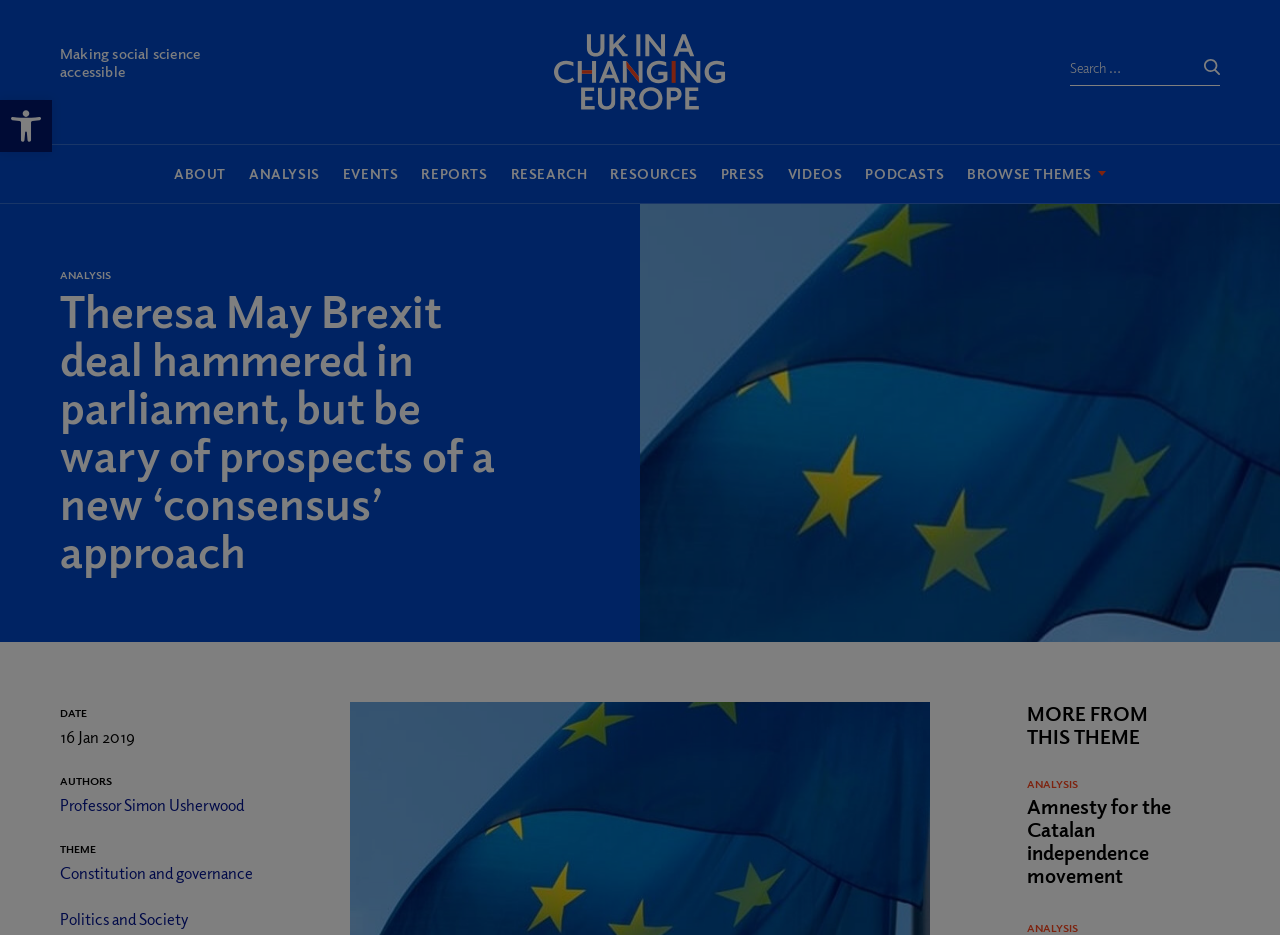Determine the coordinates of the bounding box for the clickable area needed to execute this instruction: "Search for something".

[0.836, 0.053, 0.953, 0.092]